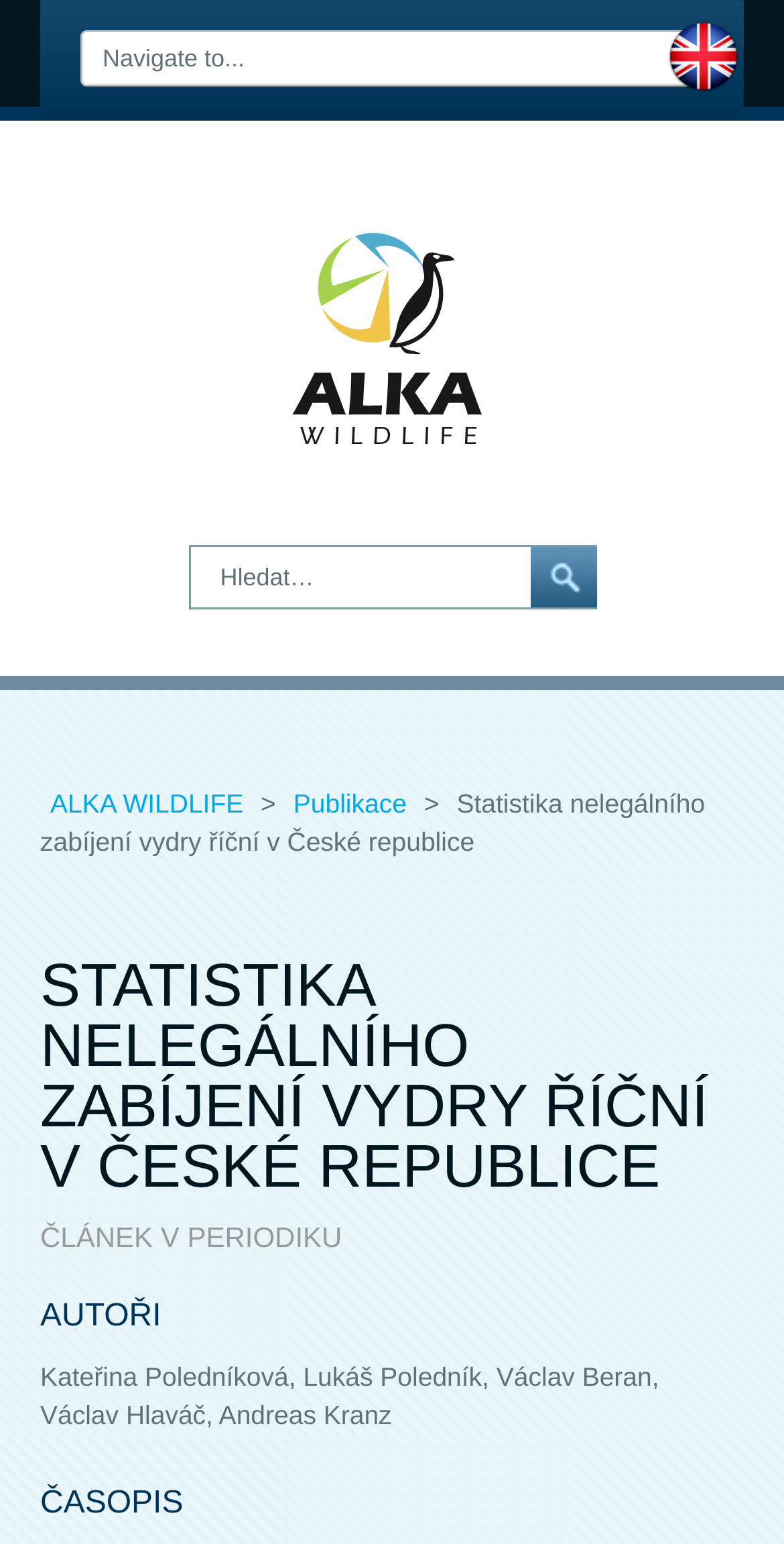Consider the image and give a detailed and elaborate answer to the question: 
What is the title of the article?

I found the title of the article by looking at the section with the heading, which is a long text describing the article, and it starts with 'STATISTIKA NELEGÁLNÍHO ZABÍJENÍ VYDRY ŘÍČNÍ V ČESKÉ REPUBLICE ČLÁNEK V PERIODIKU'.